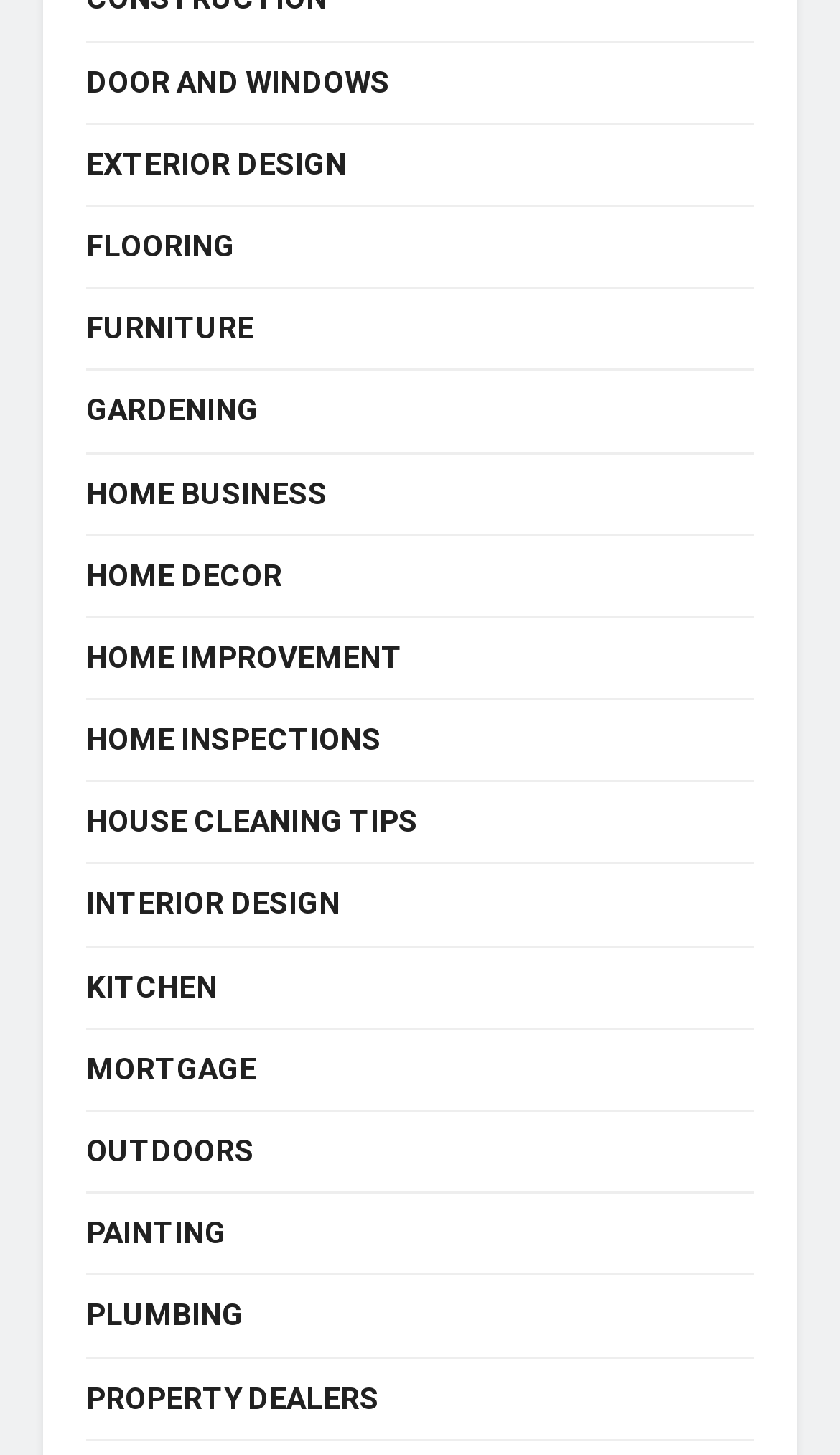How many links are available for home-related topics?
Using the details shown in the screenshot, provide a comprehensive answer to the question.

By counting the number of links provided on the webpage, I found that there are 18 links available for home-related topics, ranging from door and windows to property dealers.